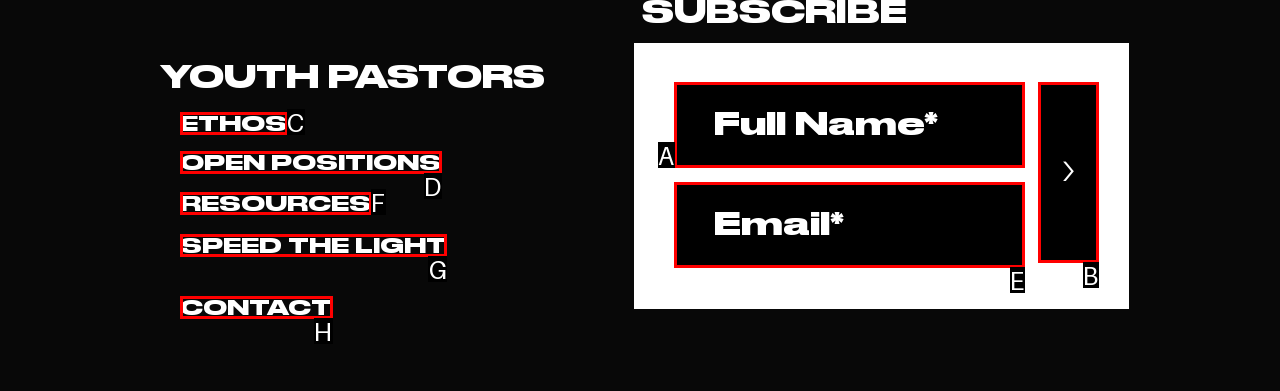Point out the HTML element I should click to achieve the following: Click on SPEED THE LIGHT Reply with the letter of the selected element.

G